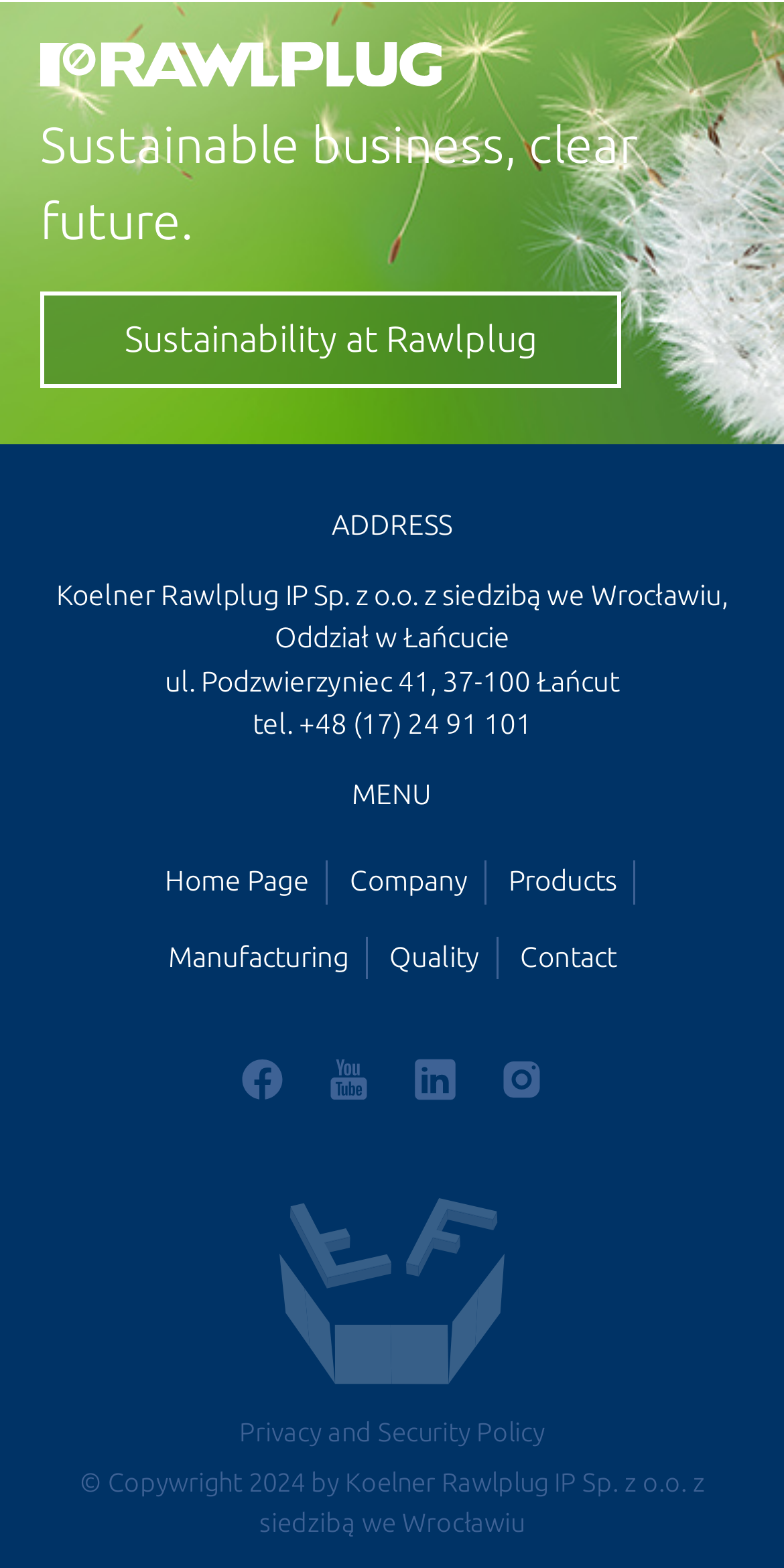What social media platforms does the company have?
Please use the image to provide an in-depth answer to the question.

The company has social media presence on Facebook, Youtube, Linkedin, and Instagram, which are mentioned as links at the bottom of the webpage.